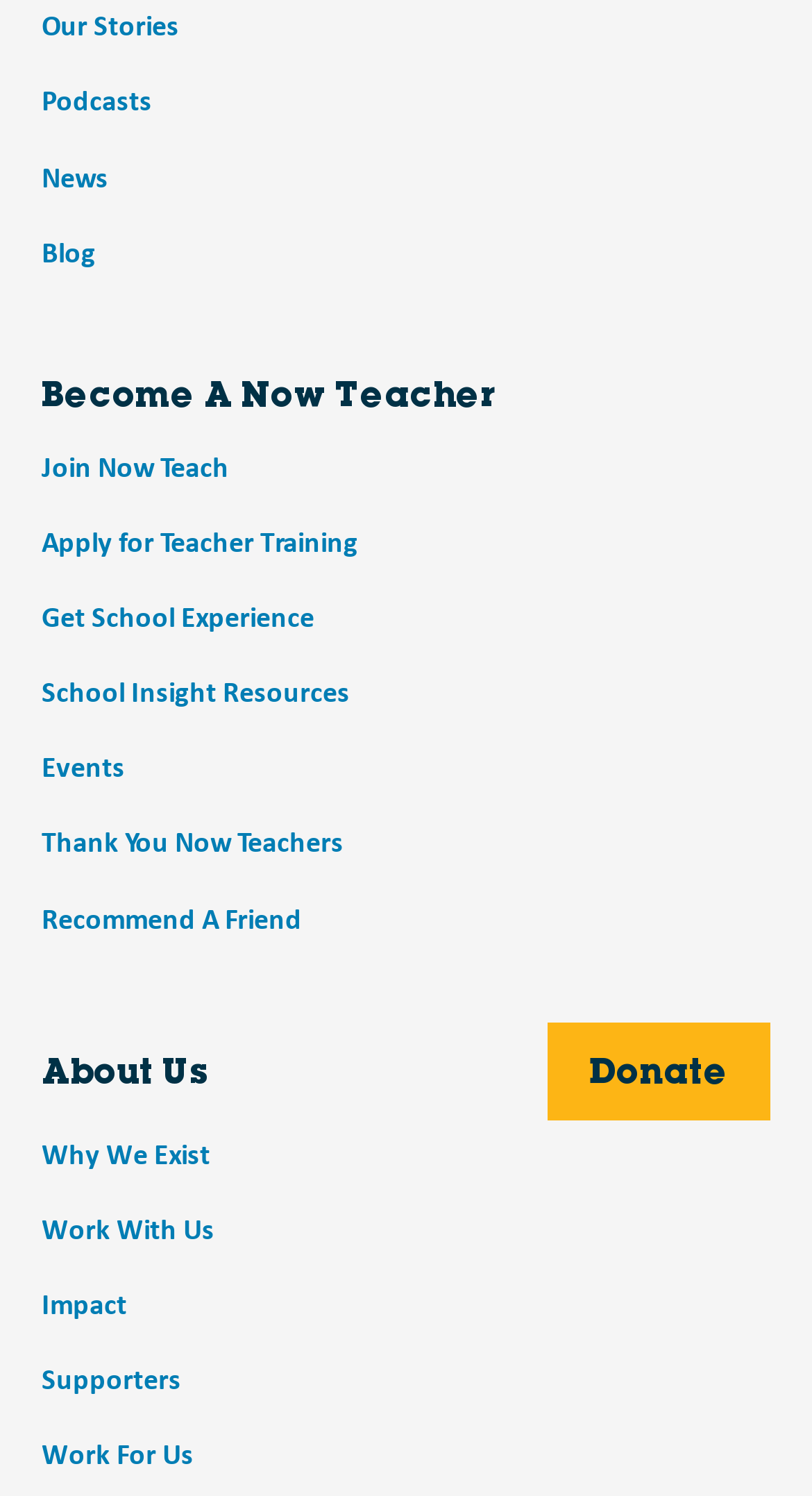Find the bounding box coordinates of the element to click in order to complete the given instruction: "Make a Donation."

[0.674, 0.683, 0.949, 0.749]